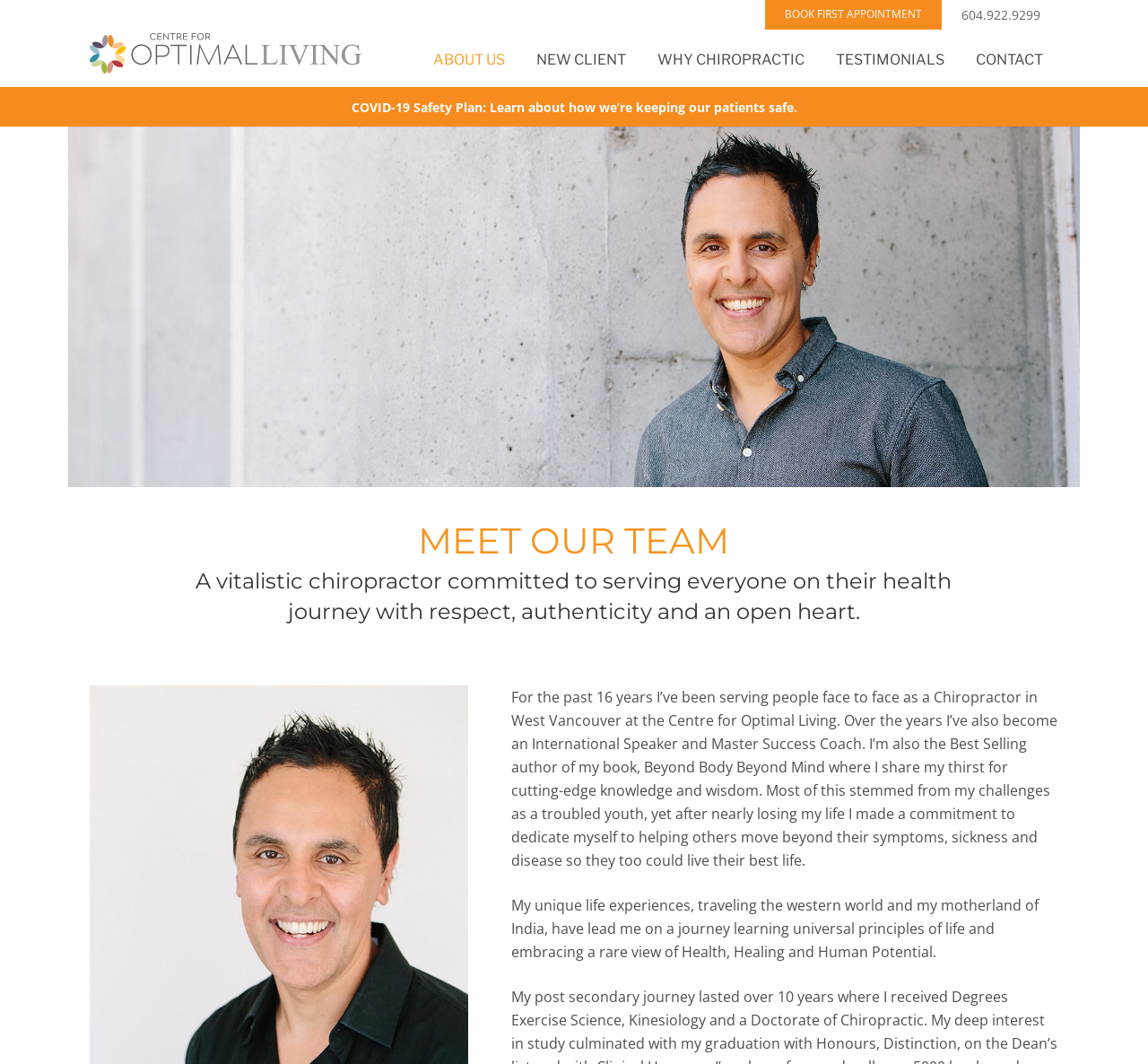What is the location of the Centre for Optimal Living?
Look at the image and construct a detailed response to the question.

I inferred the location by reading the text 'For the past 16 years I’ve been serving people face to face as a Chiropractor in West Vancouver at the Centre for Optimal Living.' which suggests that the Centre for Optimal Living is located in West Vancouver.